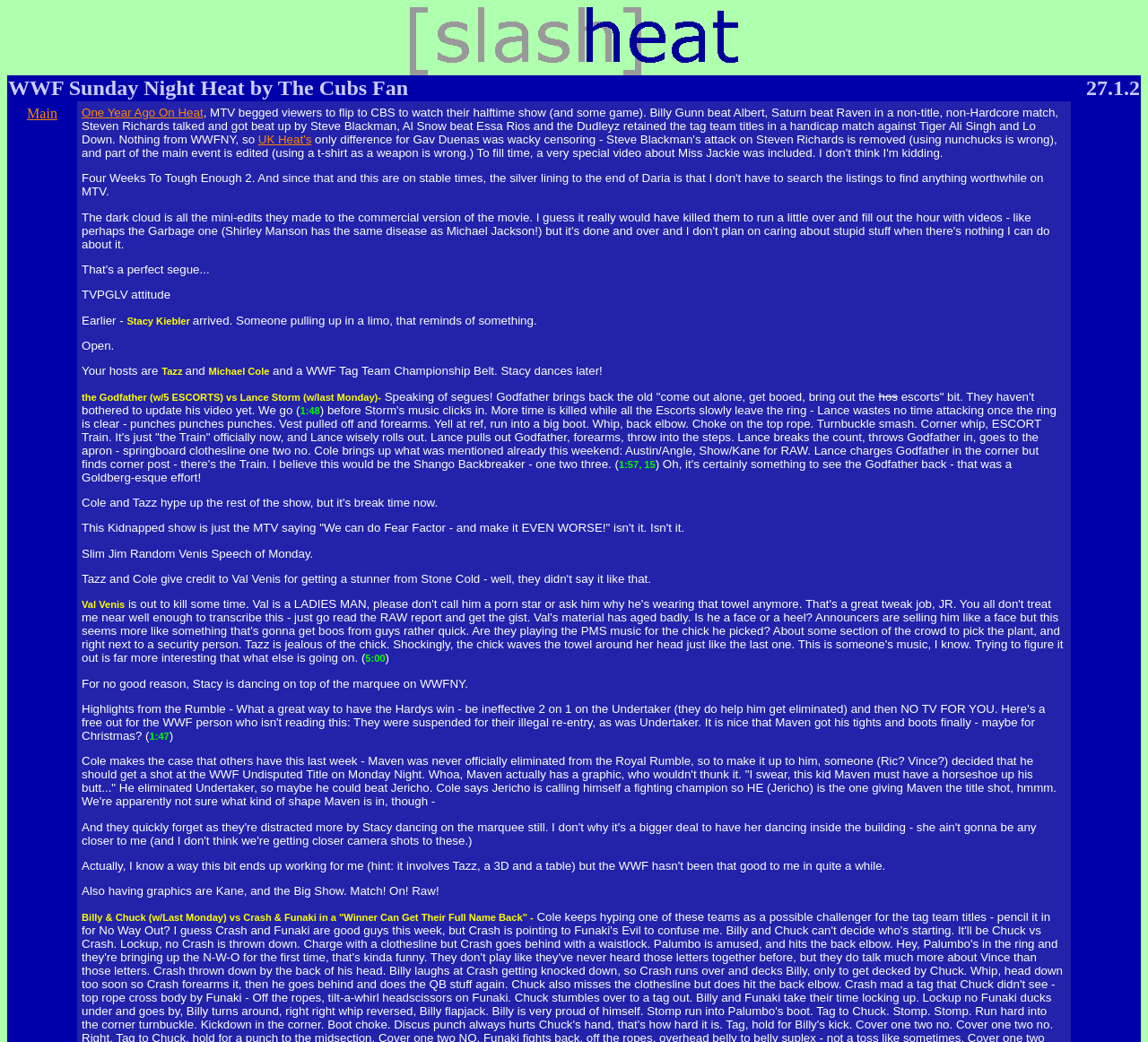Bounding box coordinates should be provided in the format (top-left x, top-left y, bottom-right x, bottom-right y) with all values between 0 and 1. Identify the bounding box for this UI element: Mind Map

None